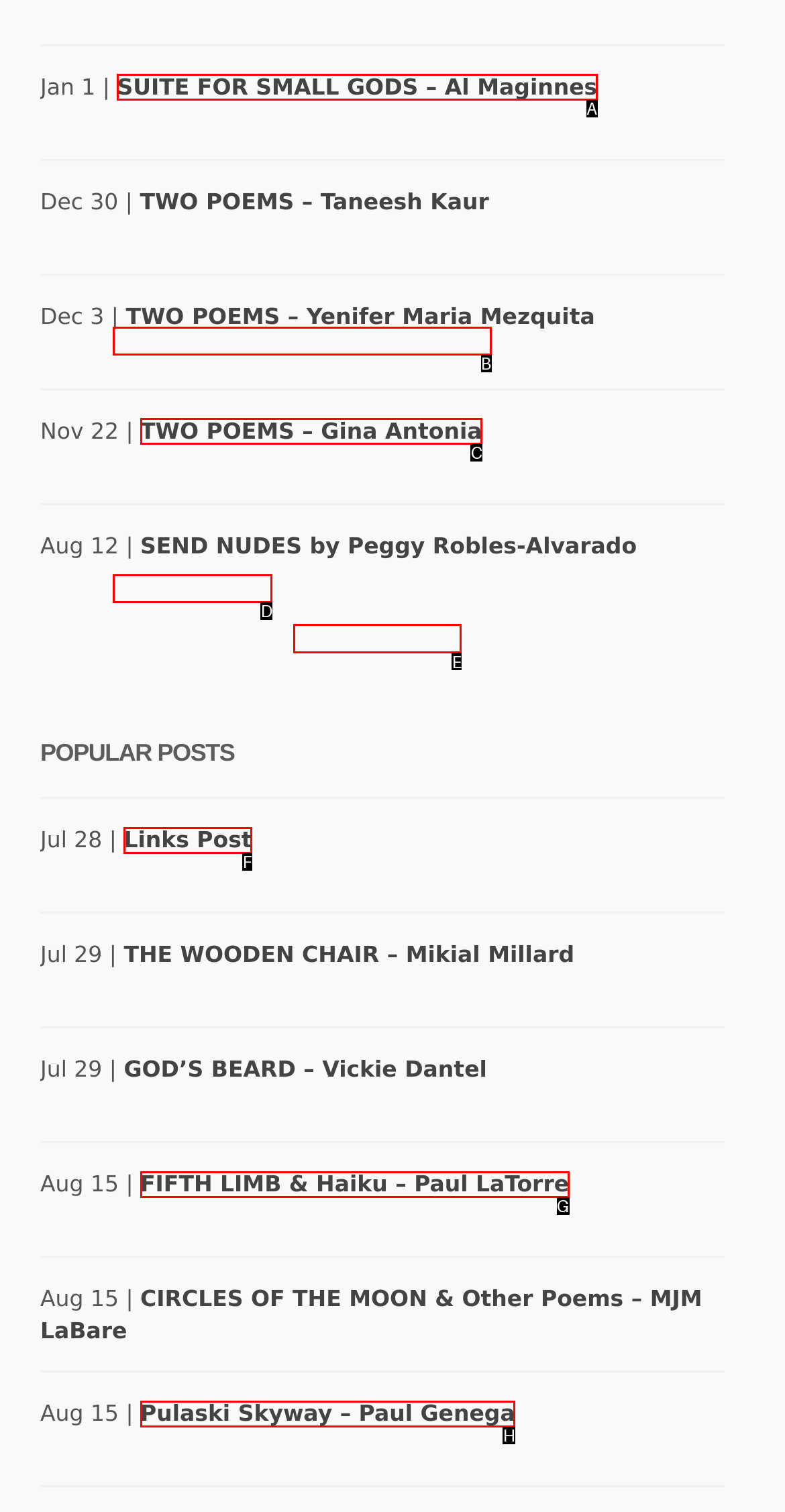Determine the correct UI element to click for this instruction: View the poem 'Elegy & Poem'. Respond with the letter of the chosen element.

E